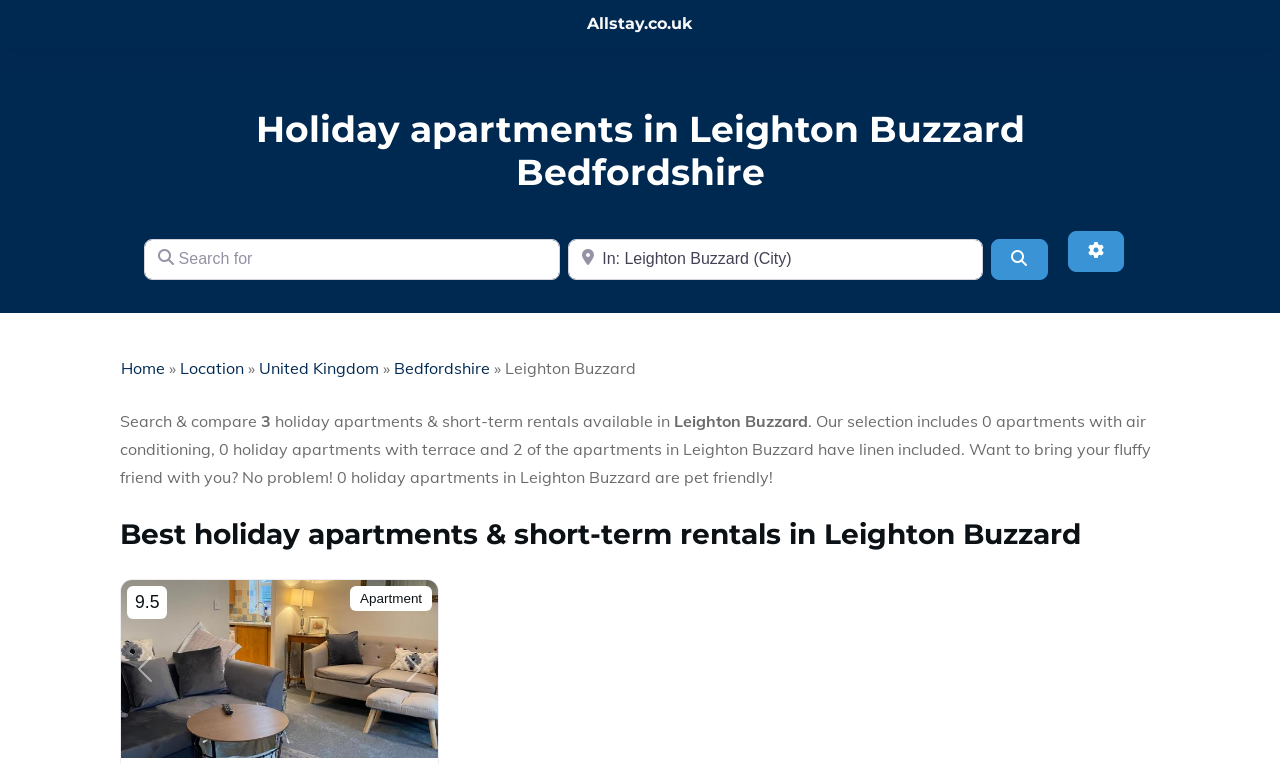Determine the bounding box coordinates of the clickable element to complete this instruction: "Go to the 'Location' page". Provide the coordinates in the format of four float numbers between 0 and 1, [left, top, right, bottom].

[0.141, 0.468, 0.191, 0.494]